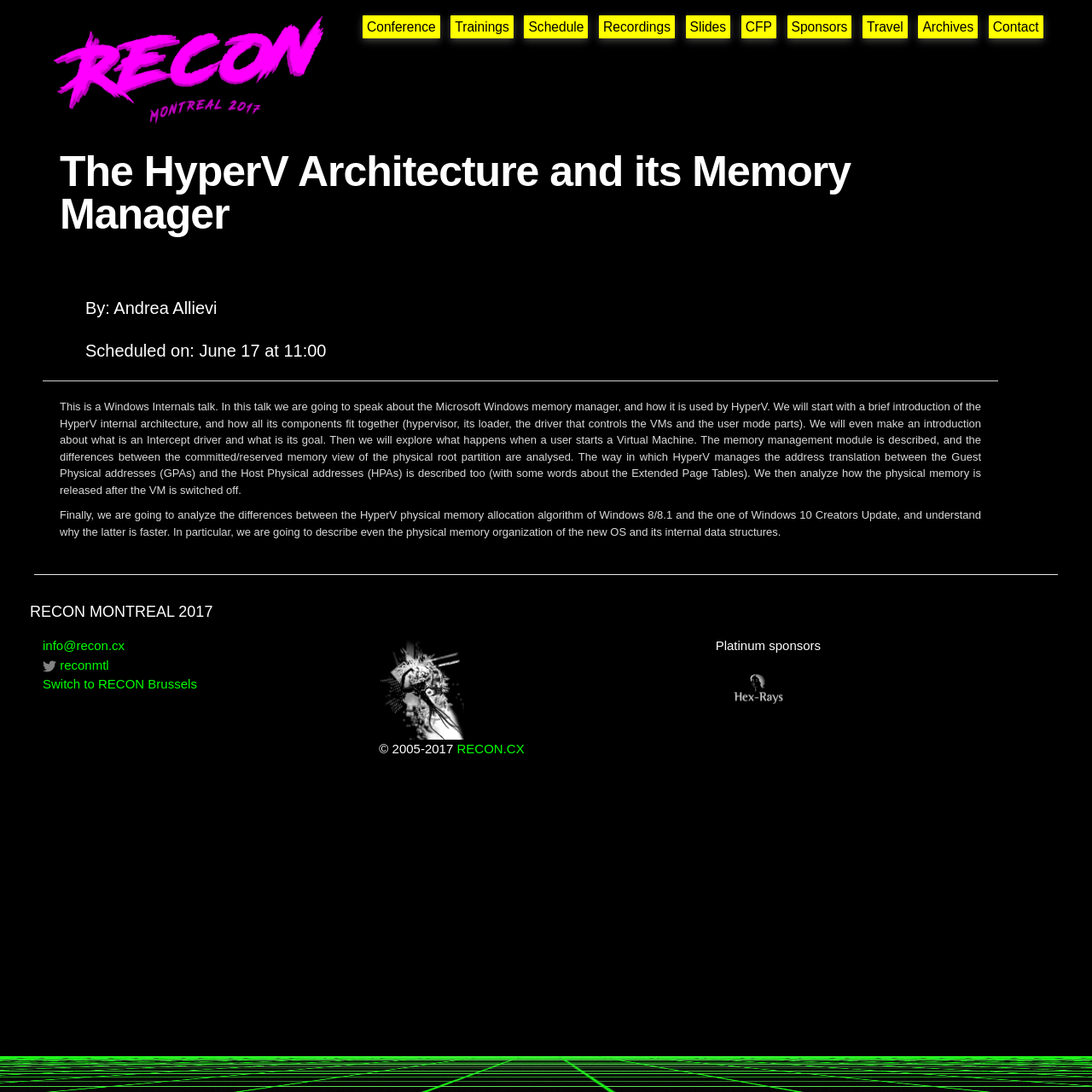Please find the bounding box coordinates of the element that you should click to achieve the following instruction: "Contact the organizers". The coordinates should be presented as four float numbers between 0 and 1: [left, top, right, bottom].

[0.905, 0.014, 0.955, 0.035]